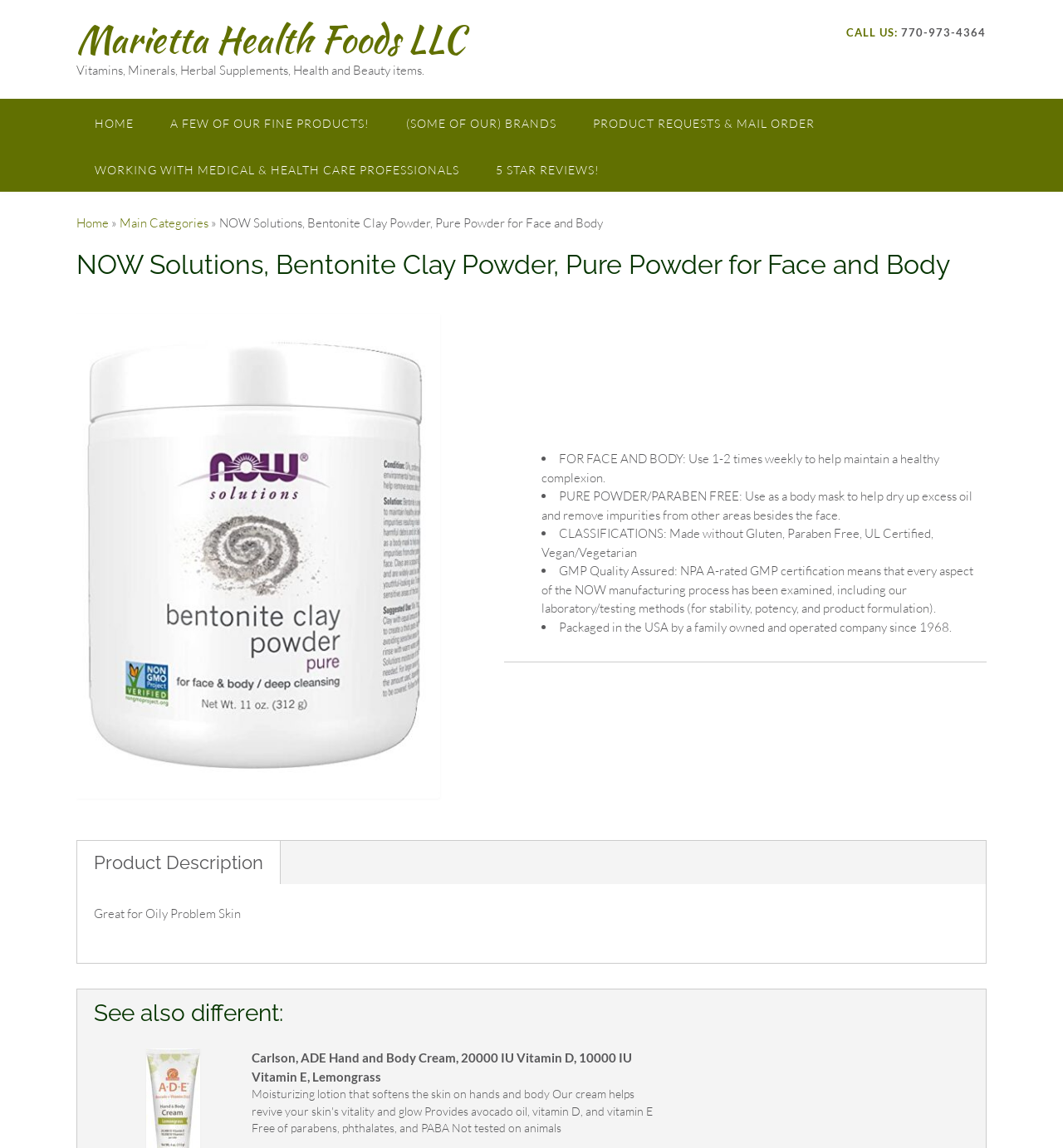Locate the UI element described by Marietta Health Foods LLC in the provided webpage screenshot. Return the bounding box coordinates in the format (top-left x, top-left y, bottom-right x, bottom-right y), ensuring all values are between 0 and 1.

[0.072, 0.011, 0.438, 0.057]